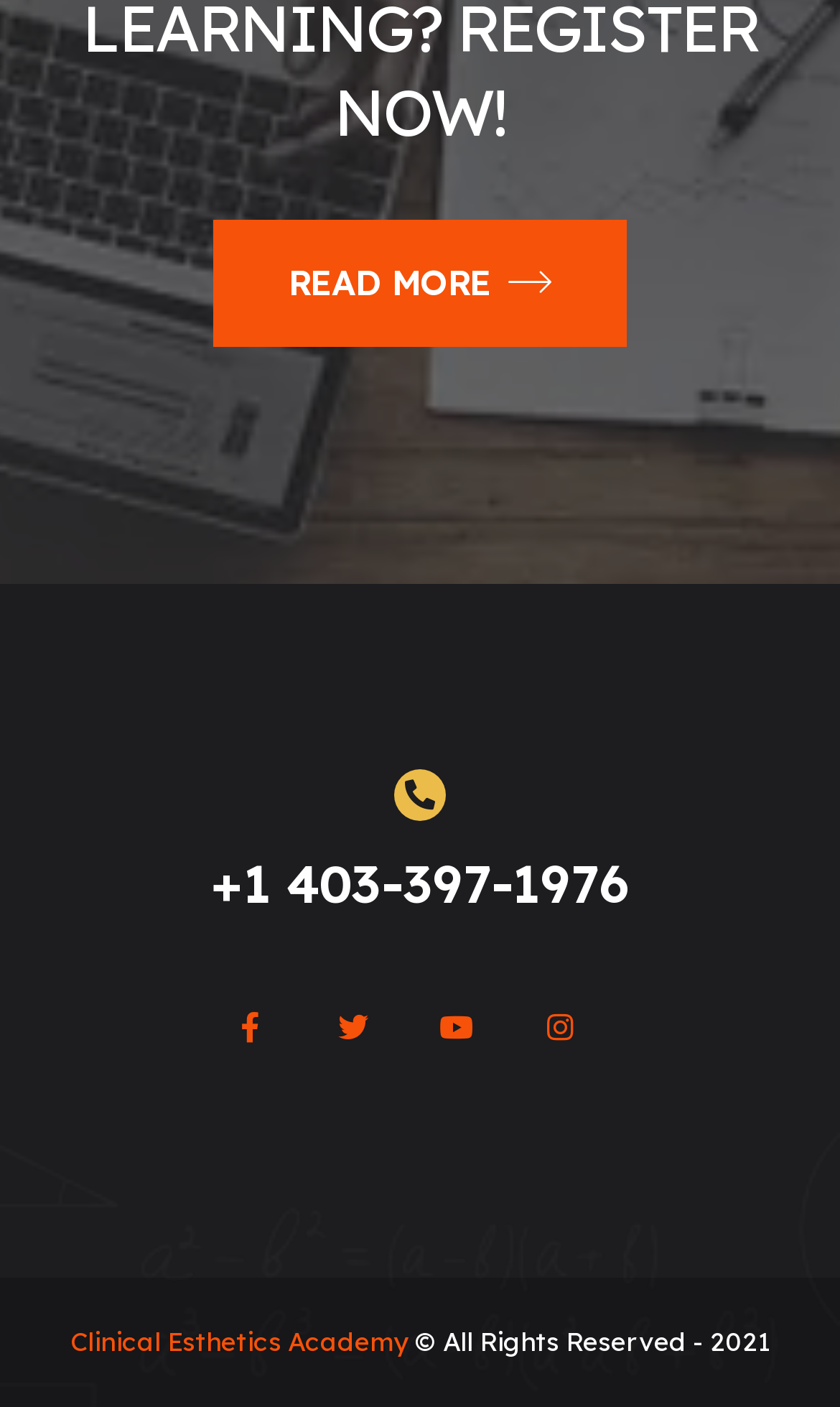What is the copyright year?
Look at the webpage screenshot and answer the question with a detailed explanation.

I found the copyright year by looking at the StaticText element with the text '© All Rights Reserved - 2021' which is located at the bottom right of the webpage.